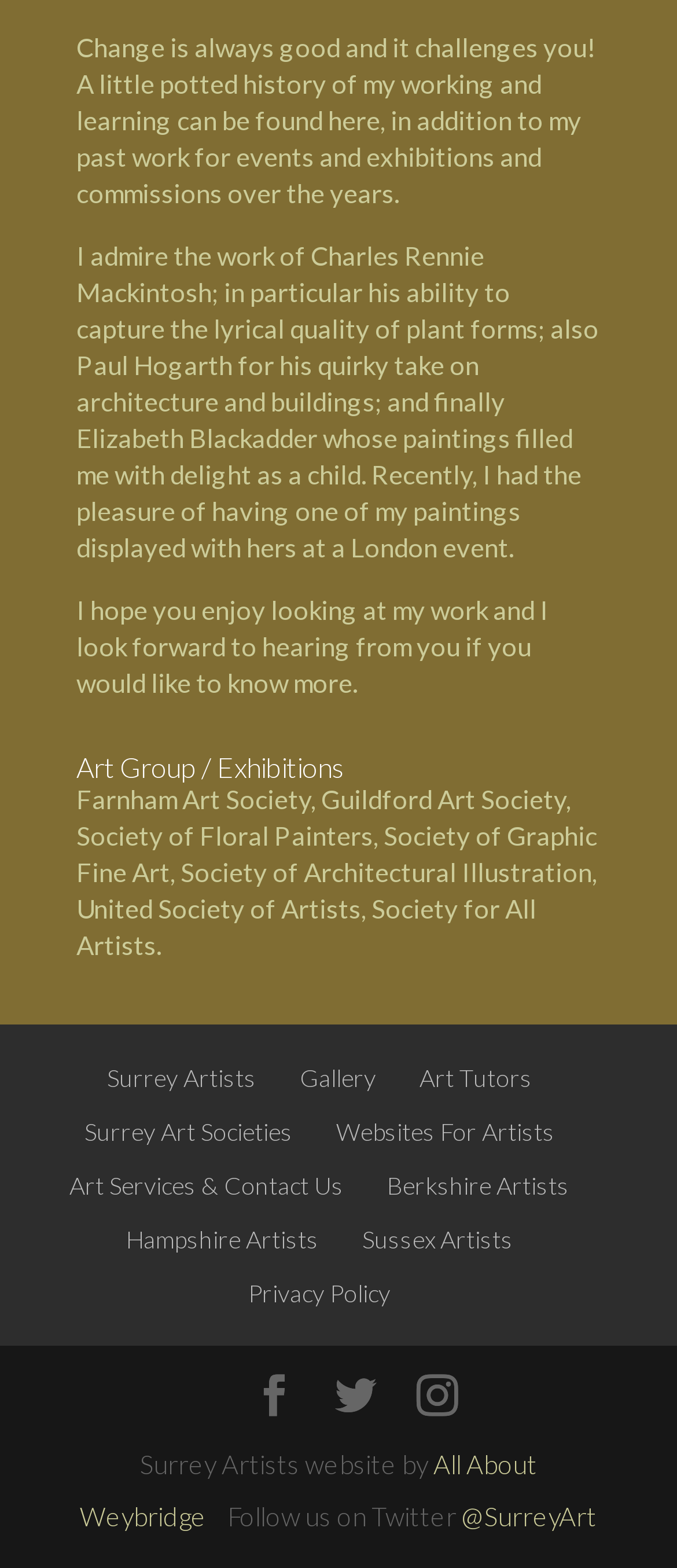How many art societies is the artist a part of?
Ensure your answer is thorough and detailed.

The artist mentions being part of several art societies, including Farnham Art Society, Guildford Art Society, Society of Floral Painters, Society of Graphic Fine Art, Society of Architectural Illustration, United Society of Artists, and Society for All Artists, which totals 7 societies.